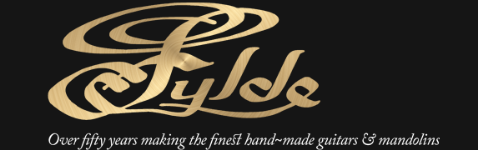Generate a detailed caption that encompasses all aspects of the image.

The image features the elegantly designed logo of Fylde Guitars, highlighted in a striking gold color against a deep black background. Beneath the logo, a tagline proclaims, "Over fifty years making the finest hand-made guitars & mandolins." This signifies the brand's long-standing reputation and commitment to crafting high-quality, artisanal instruments cherished by musicians and enthusiasts alike. The visual elements combine to convey a sense of sophistication and dedication to the art of guitar-making, reflecting Fylde Guitars' legacy in the music industry.